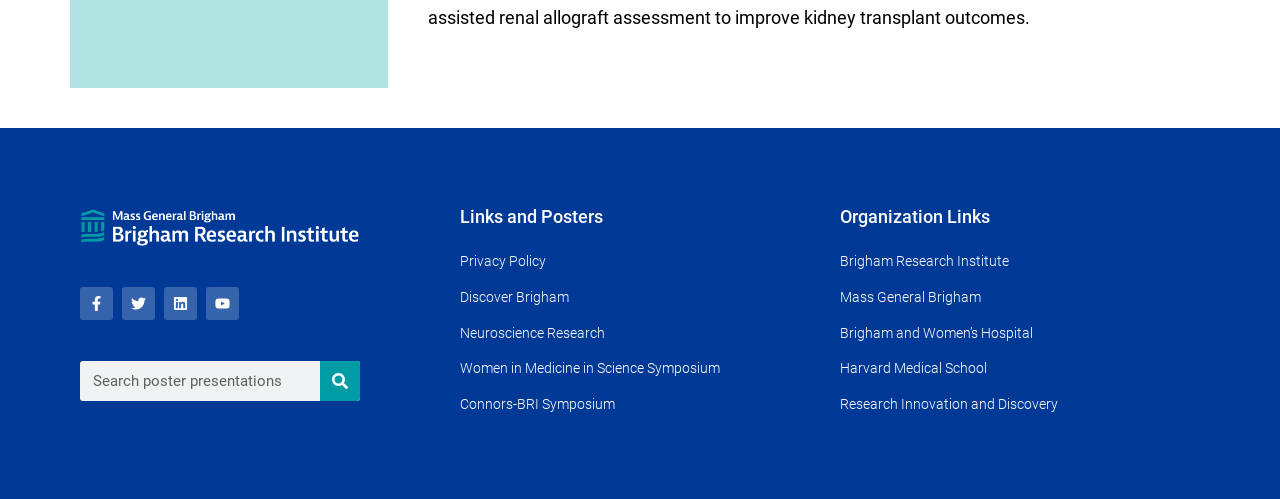Please provide a brief answer to the following inquiry using a single word or phrase:
What organizations are listed under 'Organization Links'?

Brigham Research Institute, Mass General Brigham, etc.